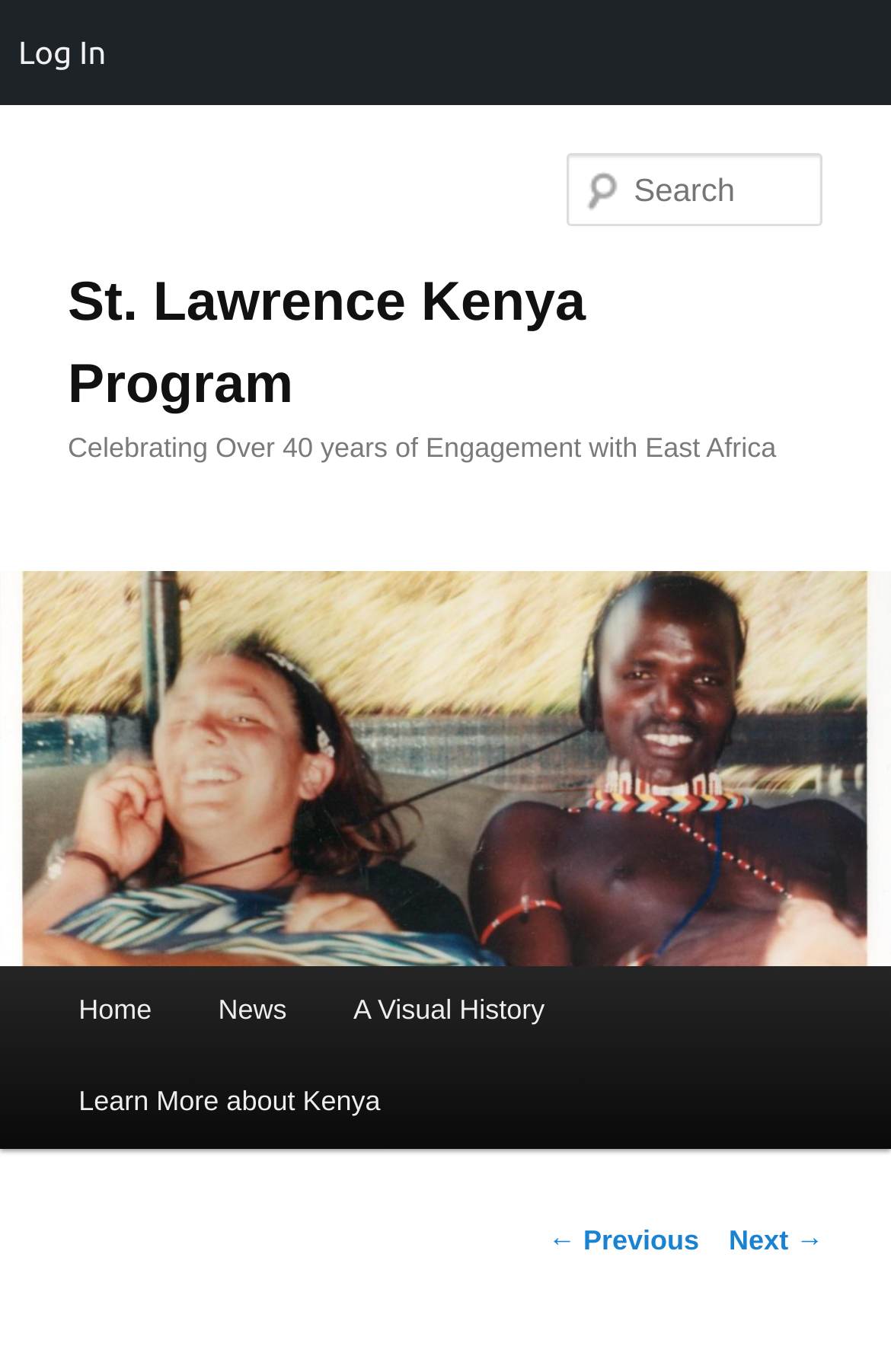Please determine the bounding box coordinates of the element's region to click for the following instruction: "Read Why does wool keep us warm?".

None